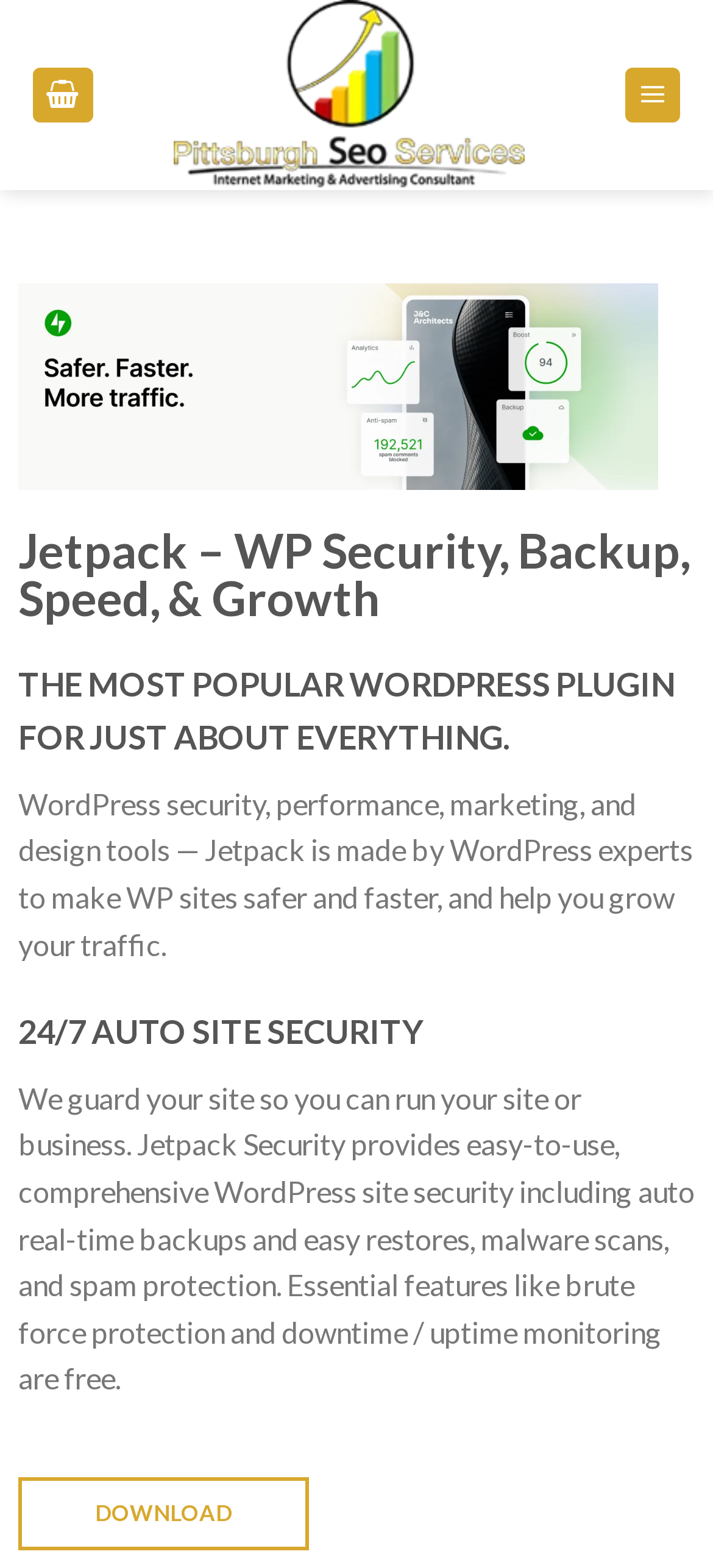What is the call-to-action button at the bottom?
Using the image, provide a detailed and thorough answer to the question.

At the bottom of the webpage, I see a link with the text 'DOWNLOAD'. This is likely a call-to-action button for users to download the Jetpack plugin.